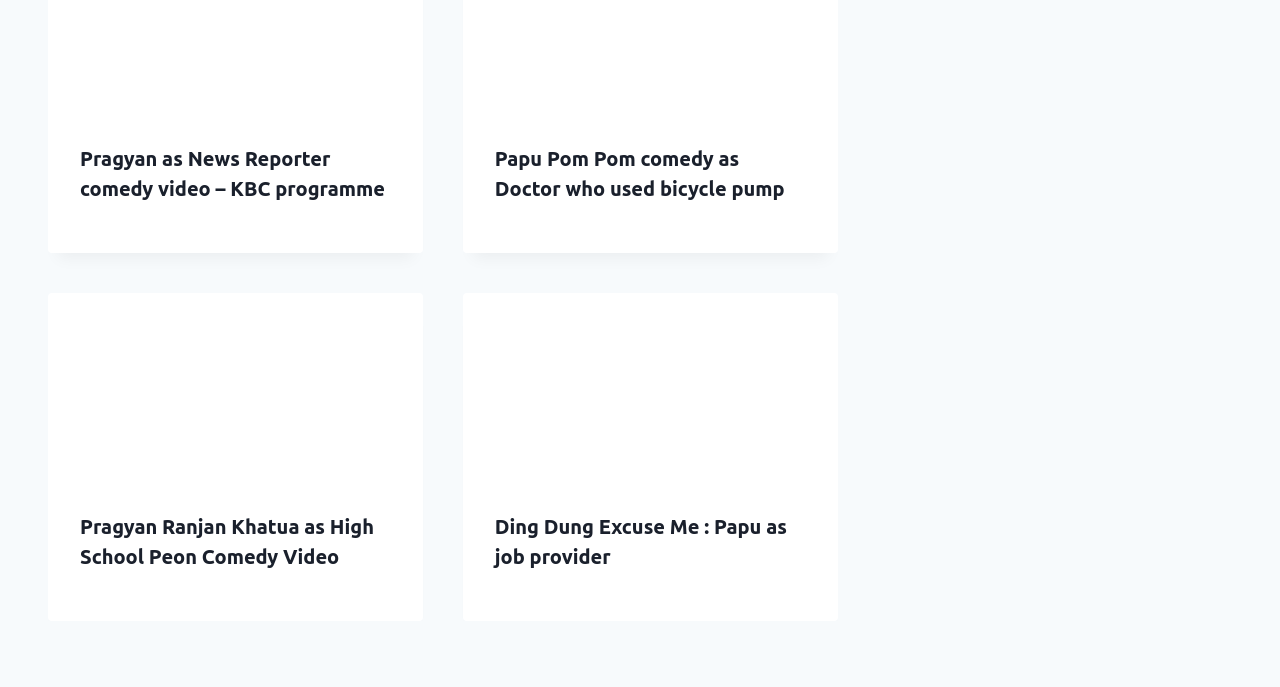Using the information in the image, could you please answer the following question in detail:
What is the content type of the third element?

I found the third element with the OCR text 'Pragyan Ranjan Khatua as High School Peon Comedy Video', which is an image element, indicating that the content type of the third element is an image.